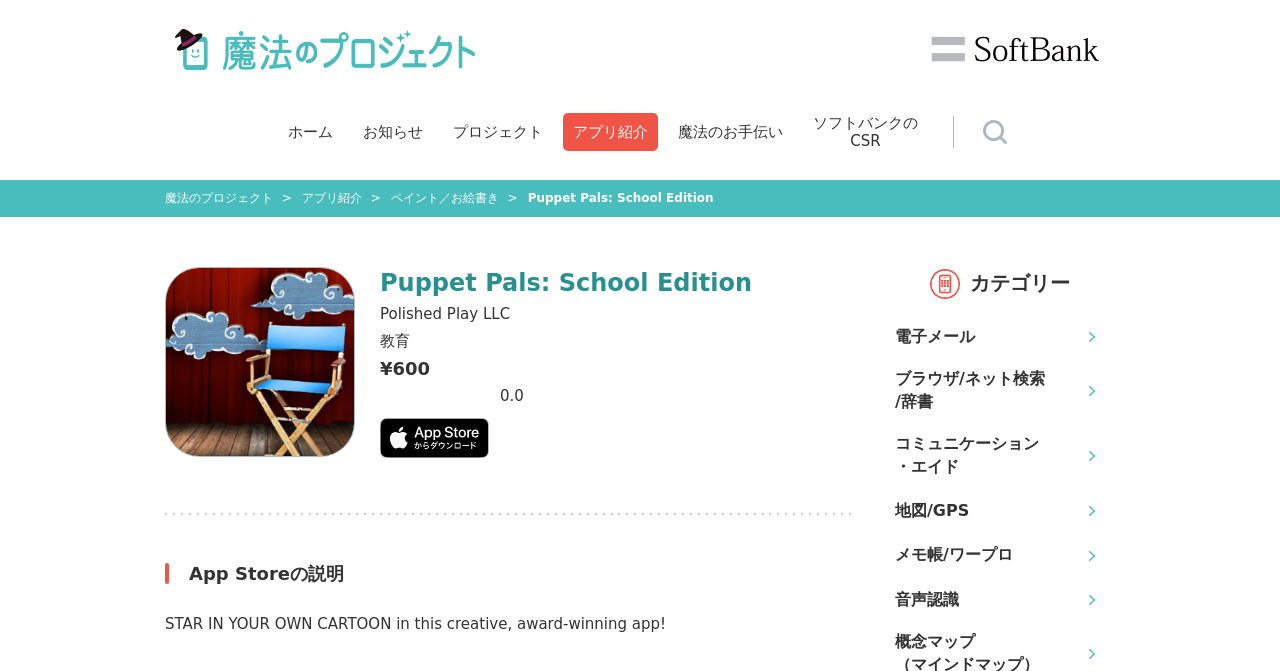Determine the bounding box of the UI component based on this description: "Economy". The bounding box coordinates should be four float values between 0 and 1, i.e., [left, top, right, bottom].

None